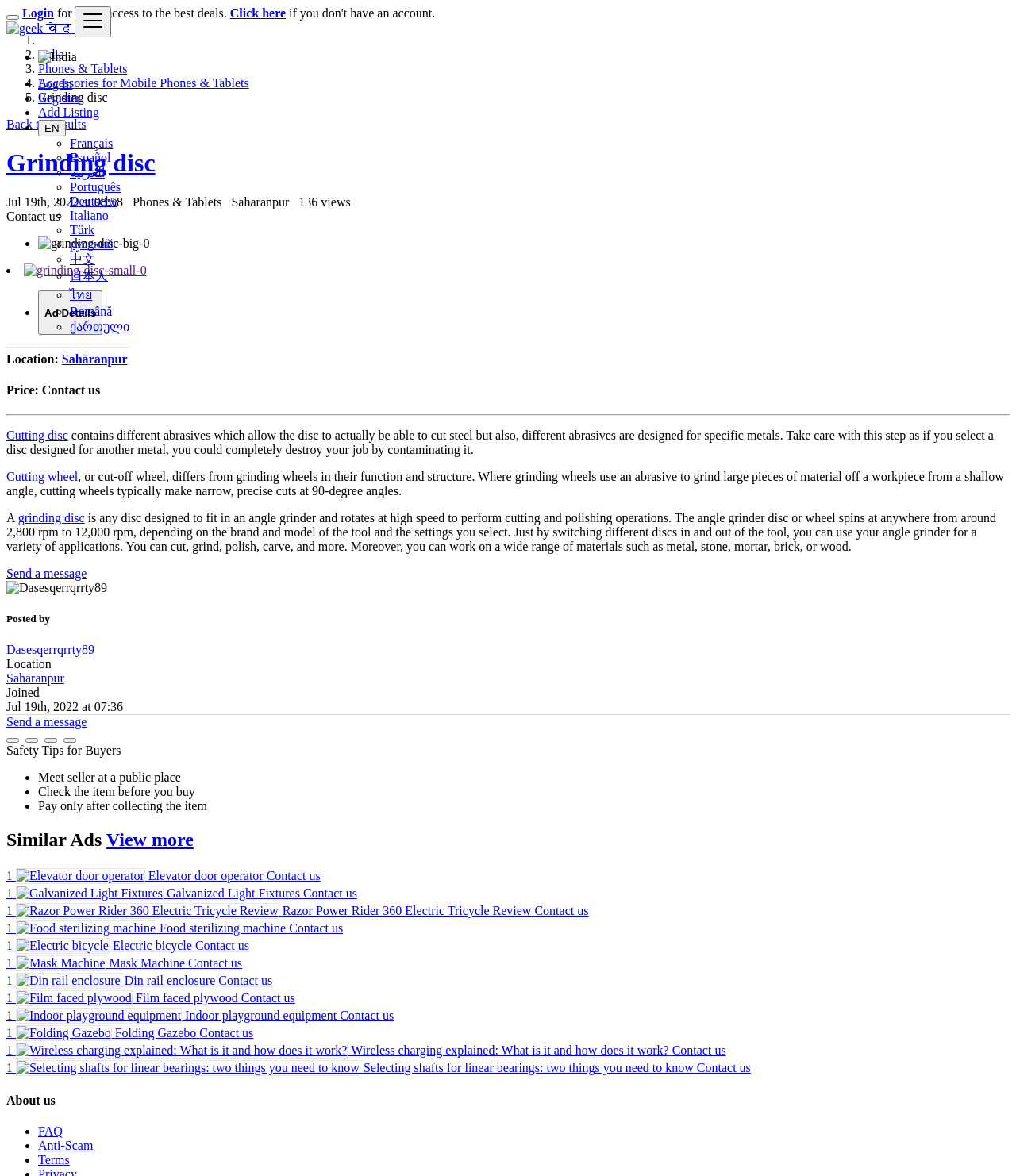Determine the bounding box coordinates of the clickable element to complete this instruction: "Select the 'Français' language option". Provide the coordinates in the format of four float numbers between 0 and 1, [left, top, right, bottom].

[0.069, 0.116, 0.111, 0.128]